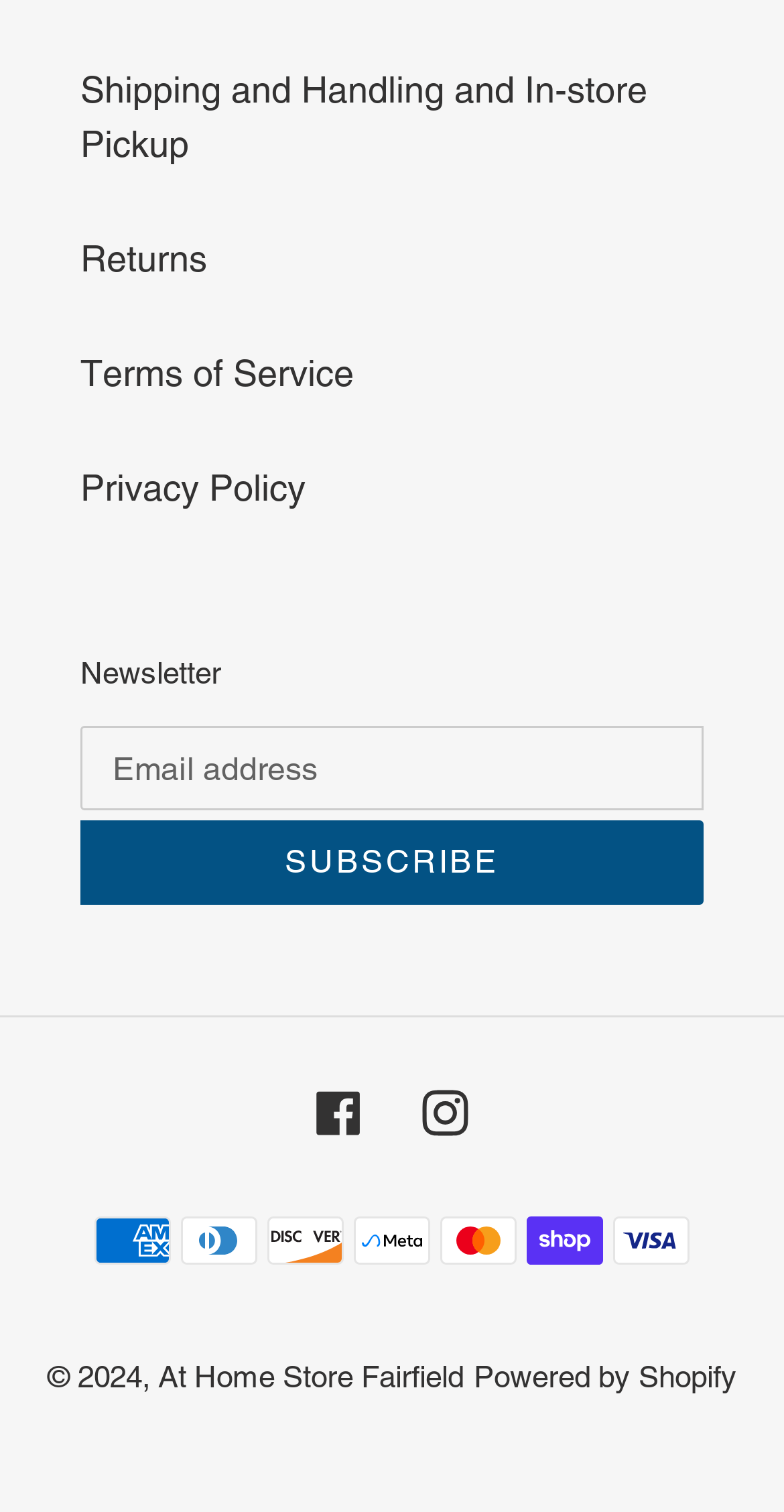Please identify the bounding box coordinates of the area that needs to be clicked to fulfill the following instruction: "Visit At Home Store Fairfield."

[0.201, 0.899, 0.591, 0.922]